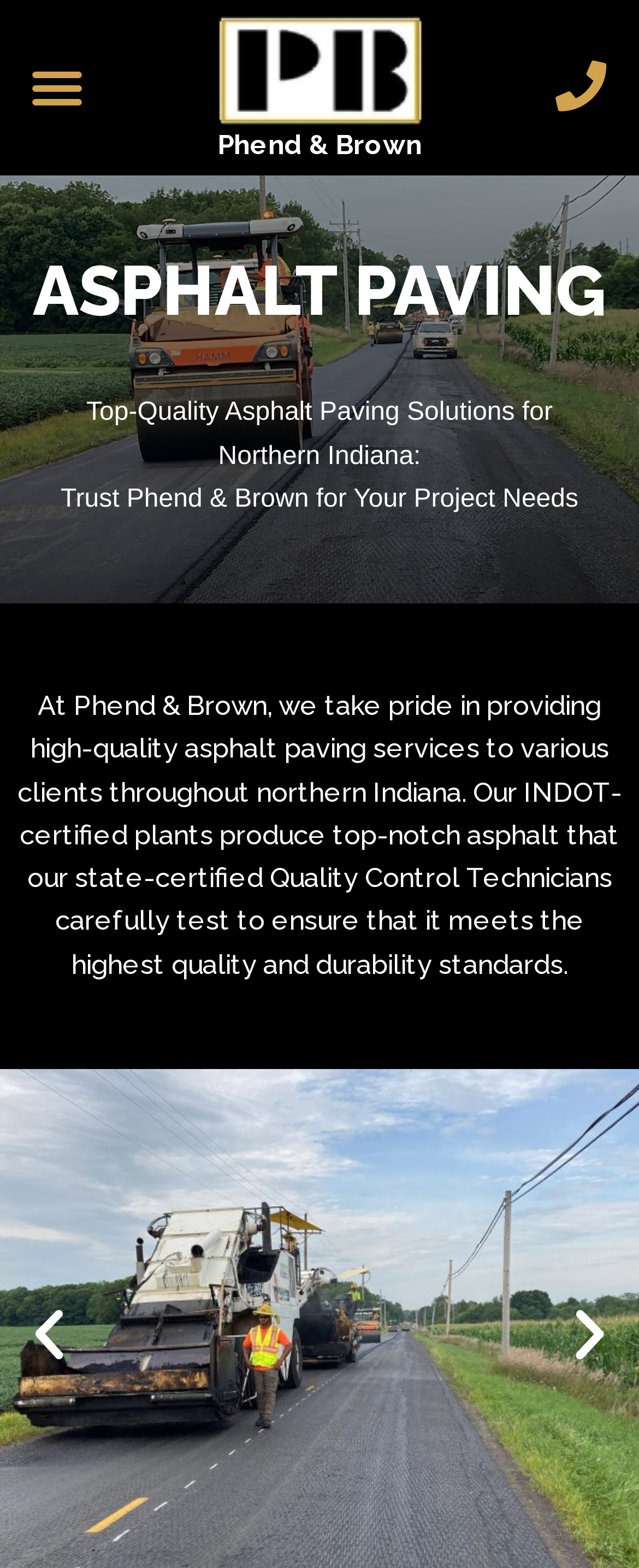What is the main service provided?
Answer the question with as much detail as possible.

The main service provided can be inferred from the heading element 'ASPHALT PAVING' which is a child element of the link element. This heading element is prominent and suggests that asphalt paving is a key service offered by the company.